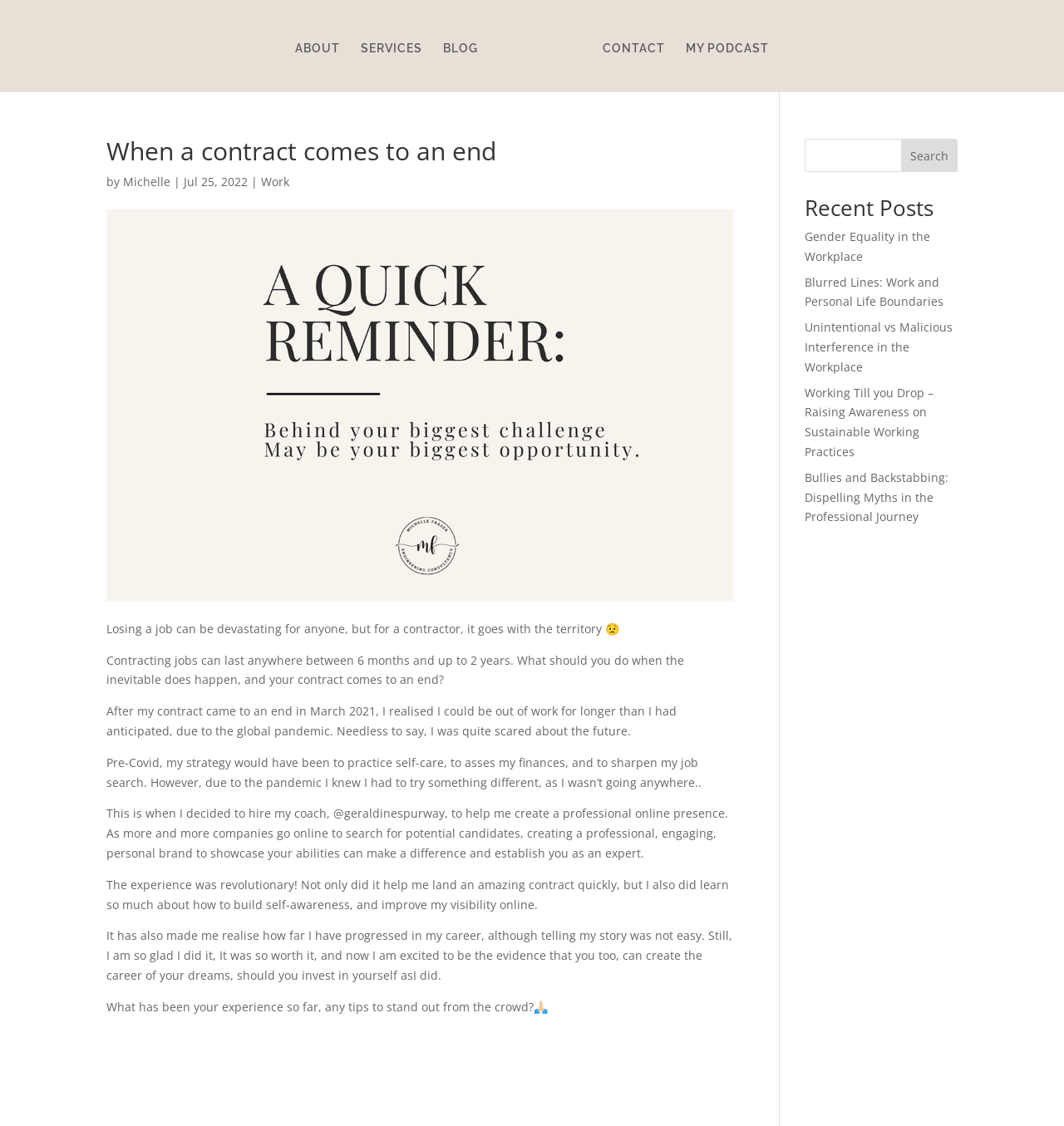Construct a comprehensive caption that outlines the webpage's structure and content.

The webpage is a blog post titled "When a contract comes to an end" by Michelle Fraser. At the top, there is a navigation menu with links to "ABOUT", "SERVICES", "BLOG", "Michelle Fraser" (which includes an image of Michelle Fraser), "CONTACT", and "MY PODCAST". 

Below the navigation menu, there is a main article section that takes up most of the page. The article starts with a heading "When a contract comes to an end" followed by the author's name "Michelle" and the date "Jul 25, 2022". The article then discusses the author's experience of losing a job as a contractor and how they coped with it during the pandemic. The text is divided into several paragraphs, each describing the author's thoughts and actions during that time.

On the right side of the page, there is a search bar with a "Search" button. Below the search bar, there is a section titled "Recent Posts" that lists five links to other blog posts, including "Gender Equality in the Workplace", "Blurred Lines: Work and Personal Life Boundaries", and others.